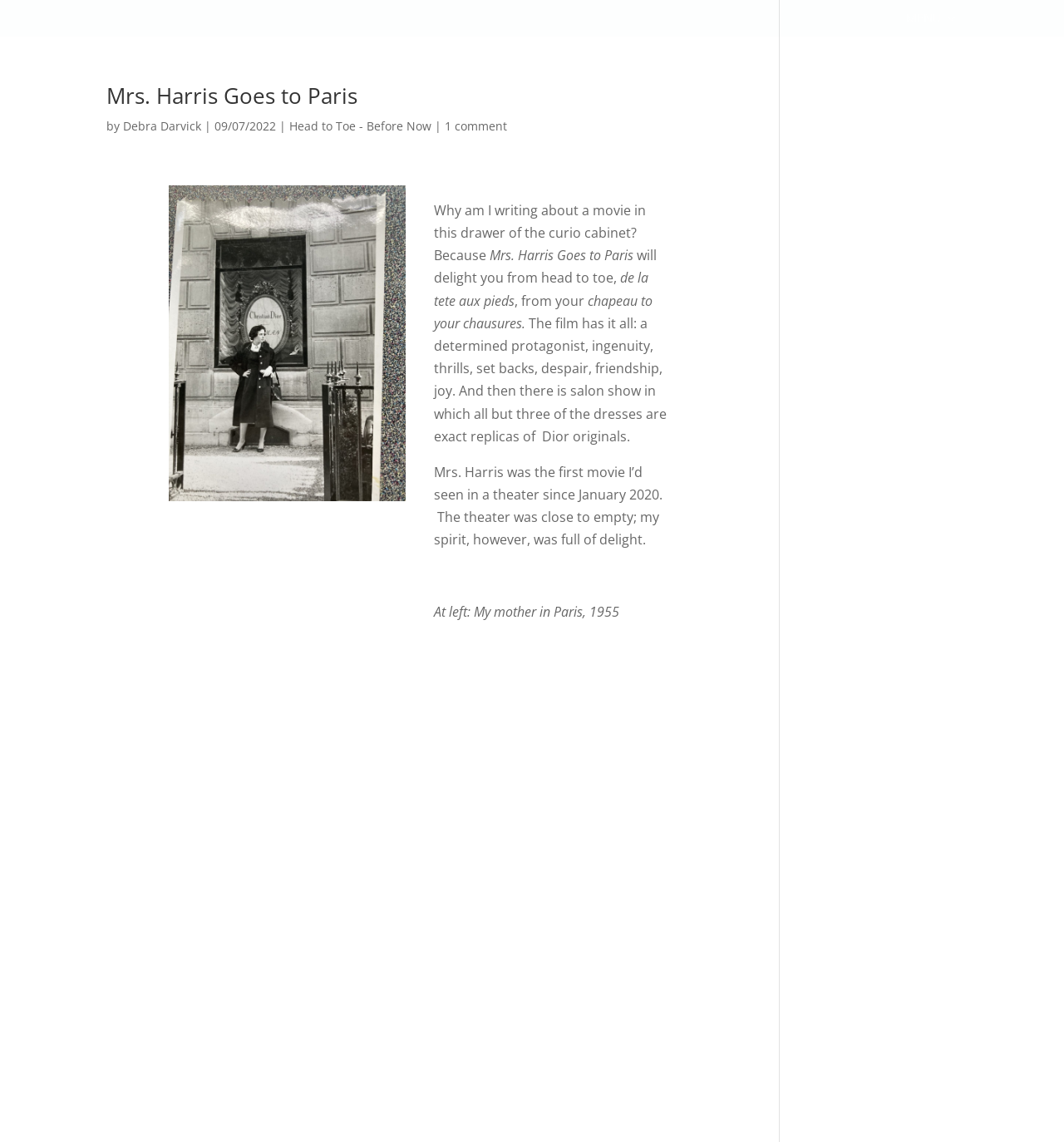Answer the question briefly using a single word or phrase: 
What is the date of the article?

09/07/2022